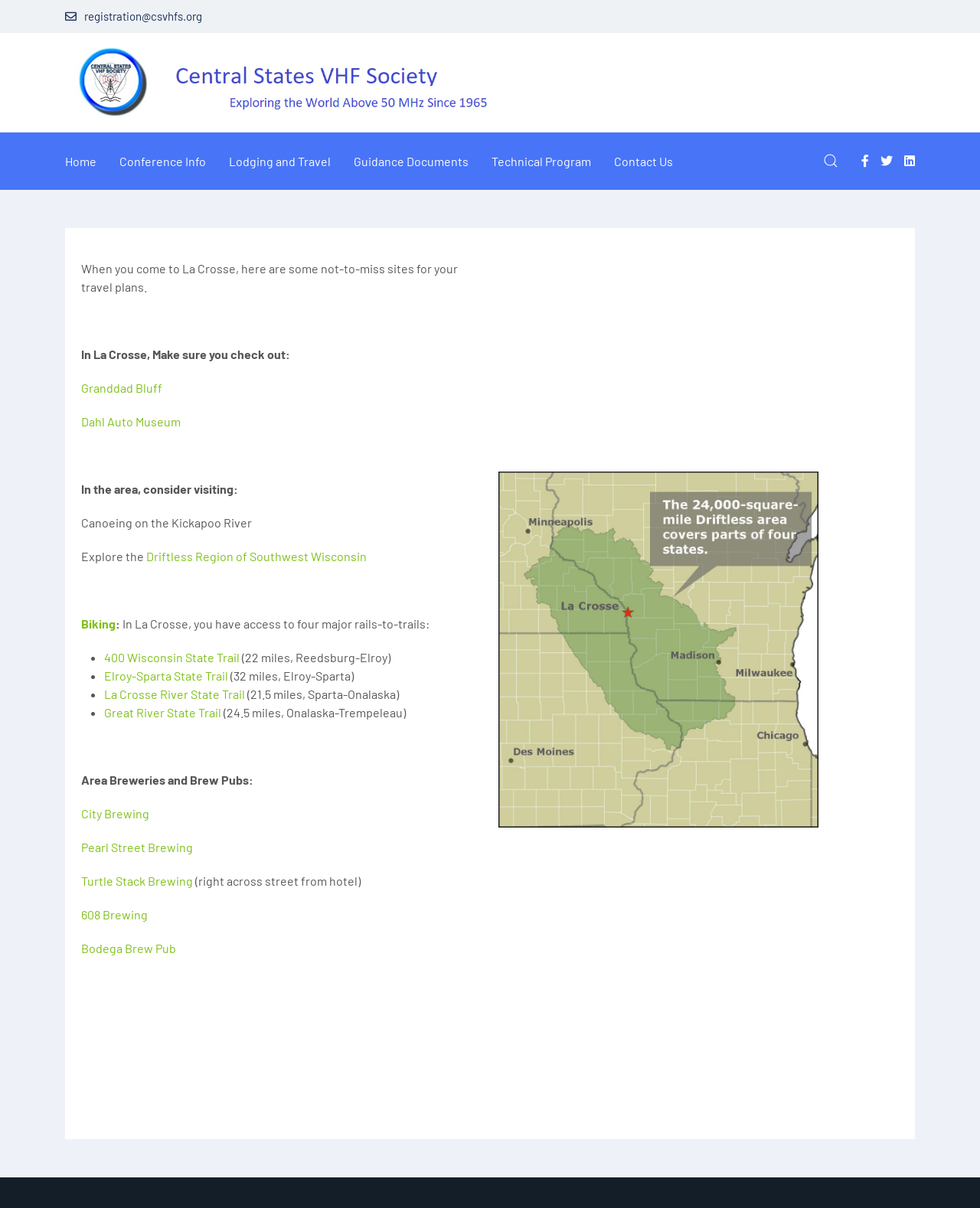Create a detailed summary of all the visual and textual information on the webpage.

The webpage is about the 54th Annual Central States VHF Society Conference. At the top, there is a navigation menu with links to "Home", "Conference Info", "Lodging and Travel", "Guidance Documents", "Technical Program", and "Contact Us". On the right side of the navigation menu, there are social media links to Facebook, Twitter, and LinkedIn, as well as a search button with a magnifying glass icon.

Below the navigation menu, there is a main content area with a table layout. The table has two columns, with the left column containing a list of attractions and activities in La Crosse, Wisconsin, and the right column featuring an image of a map, likely of the Driftless Region of Southwest Wisconsin.

The list of attractions and activities includes links to various sites, such as Granddad Bluff, Dahl Auto Museum, and the Driftless Region of Southwest Wisconsin. It also mentions biking trails, including the 400 Wisconsin State Trail, Elroy-Sparta State Trail, La Crosse River State Trail, and Great River State Trail. Additionally, there is a list of local breweries and brew pubs, including City Brewing, Pearl Street Brewing, Turtle Stack Brewing, 608 Brewing, and Bodega Brew Pub.

Overall, the webpage appears to be providing information and resources for attendees of the conference, including suggestions for things to do and see in La Crosse, Wisconsin.